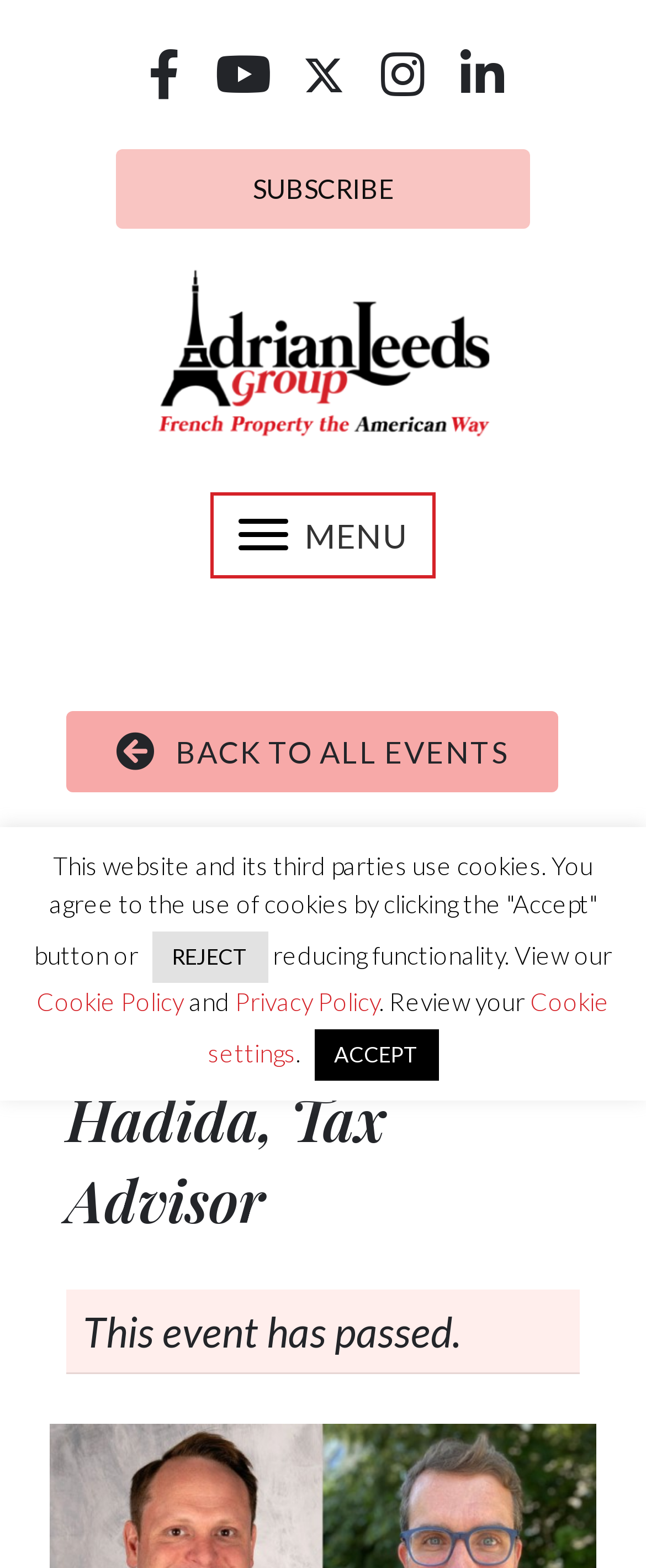From the element description alt="AI4Tools Website Logo", predict the bounding box coordinates of the UI element. The coordinates must be specified in the format (top-left x, top-left y, bottom-right x, bottom-right y) and should be within the 0 to 1 range.

None